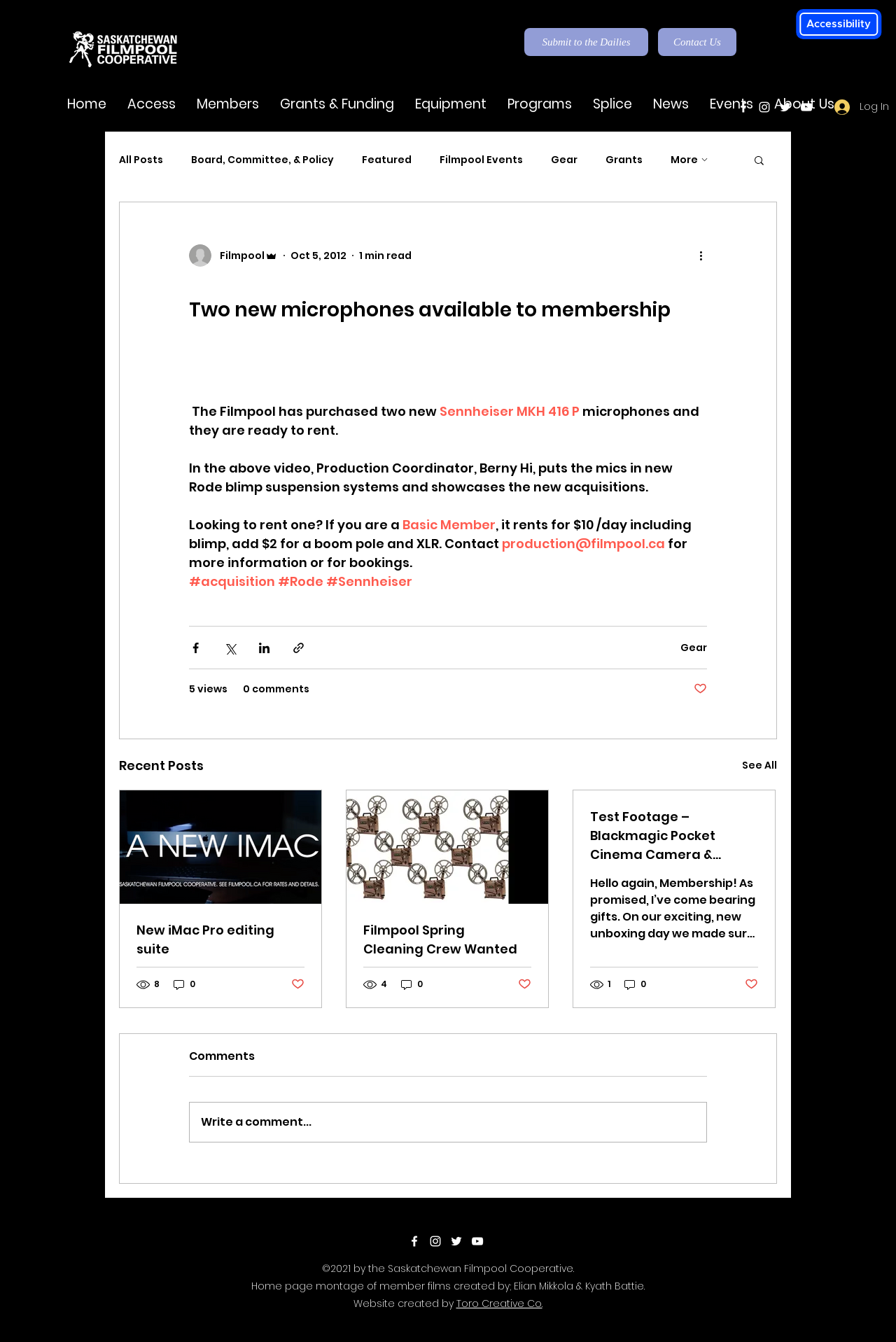Given the element description: "Write a comment...Write a comment...", predict the bounding box coordinates of the UI element it refers to, using four float numbers between 0 and 1, i.e., [left, top, right, bottom].

[0.212, 0.822, 0.788, 0.851]